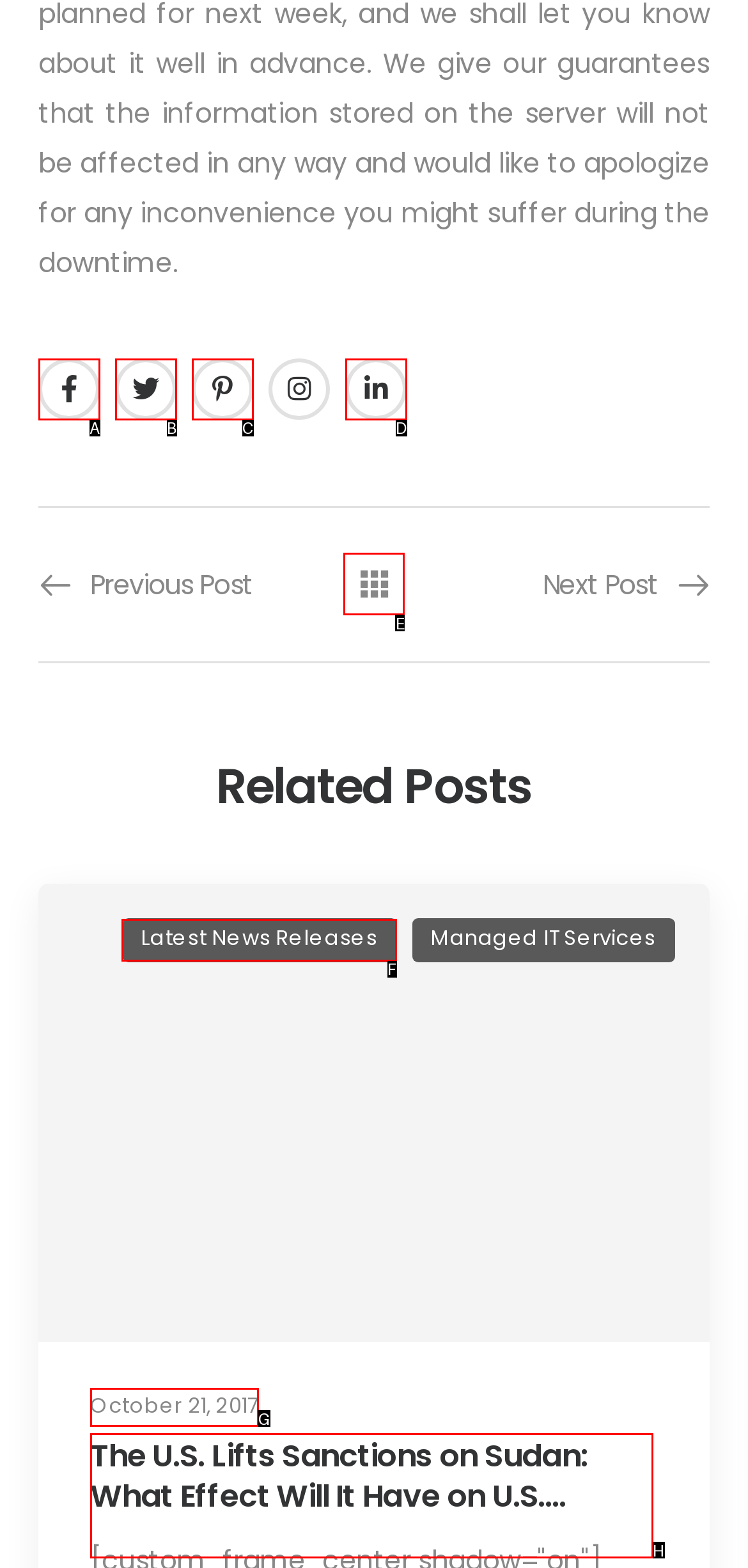Tell me which letter corresponds to the UI element that should be clicked to fulfill this instruction: Go to the latest news releases page
Answer using the letter of the chosen option directly.

F